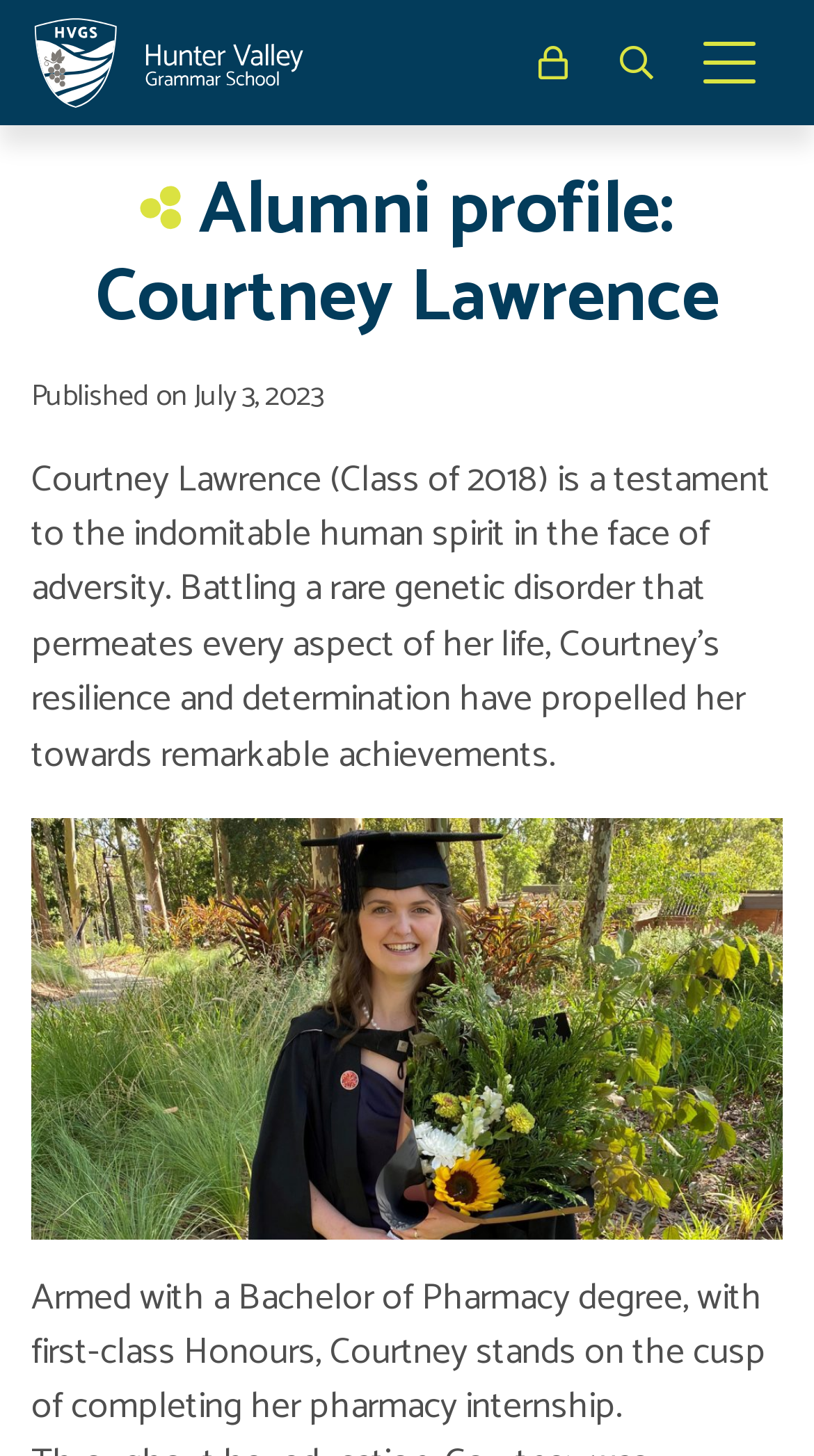Provide the bounding box coordinates of the area you need to click to execute the following instruction: "Toggle navigation".

[0.833, 0.023, 0.959, 0.063]